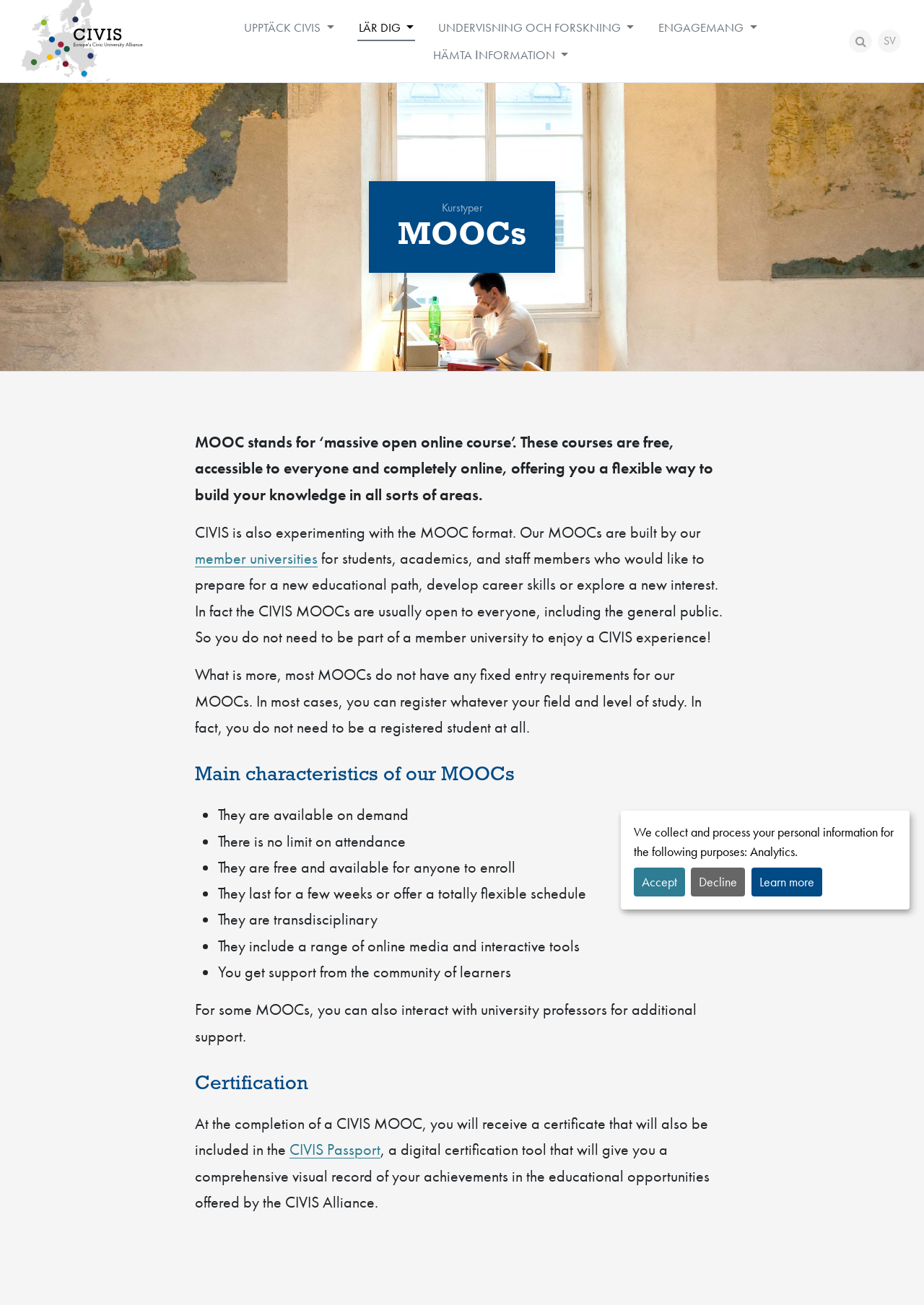What is the purpose of collecting personal information?
Please respond to the question with a detailed and well-explained answer.

The purpose of collecting personal information is for analytics, as stated in the text 'We collect and process your personal information for the following purposes: Analytics'.